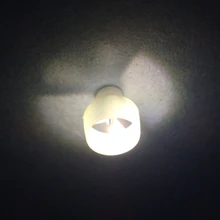What is the color of the lamp's exterior?
Please answer the question with as much detail as possible using the screenshot.

The caption describes the lamp's design as minimalist with a white exterior, which suggests that the lamp's exterior is white in color.